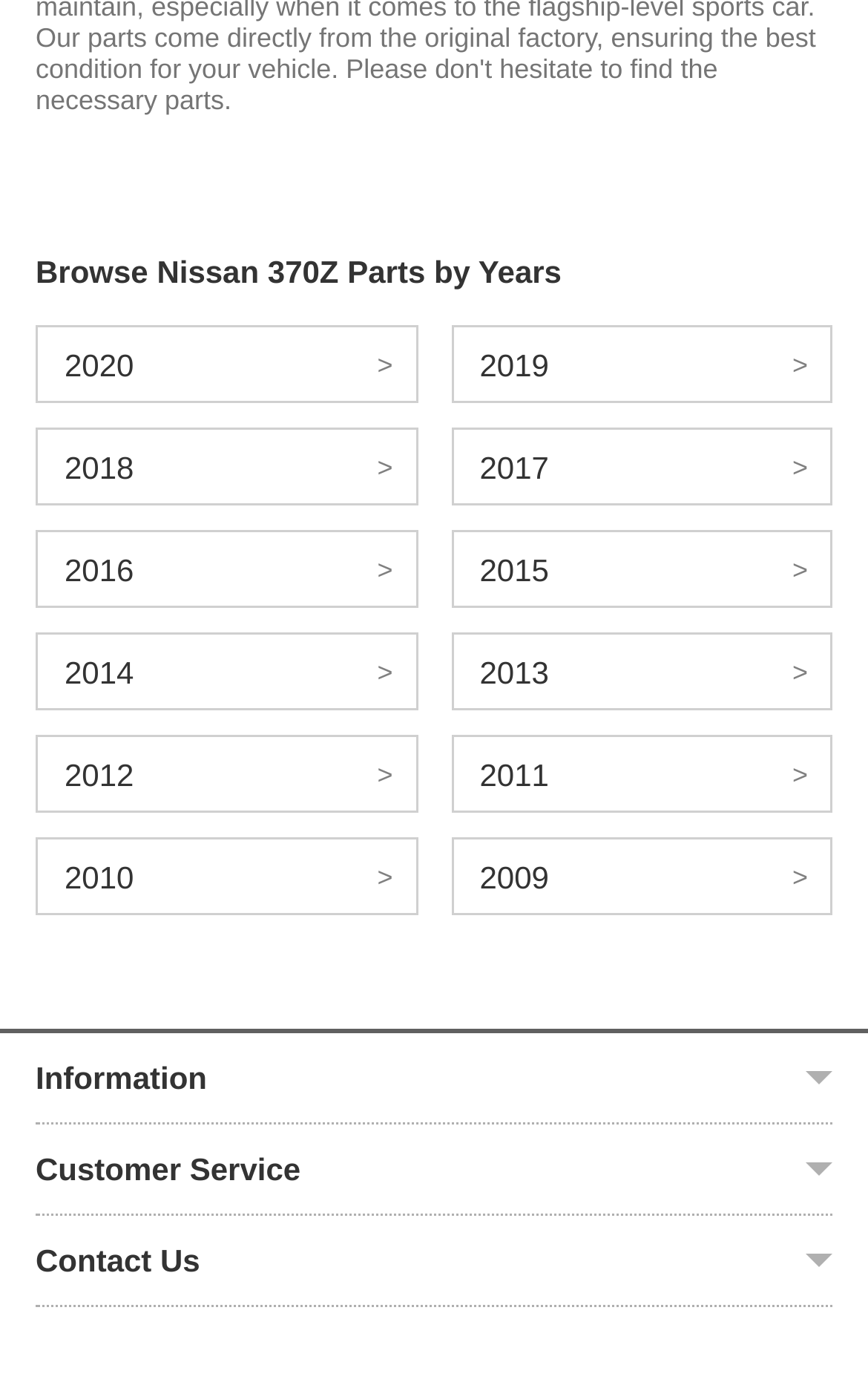Find the bounding box coordinates of the element you need to click on to perform this action: 'View My Account'. The coordinates should be represented by four float values between 0 and 1, in the format [left, top, right, bottom].

[0.041, 0.875, 0.2, 0.897]